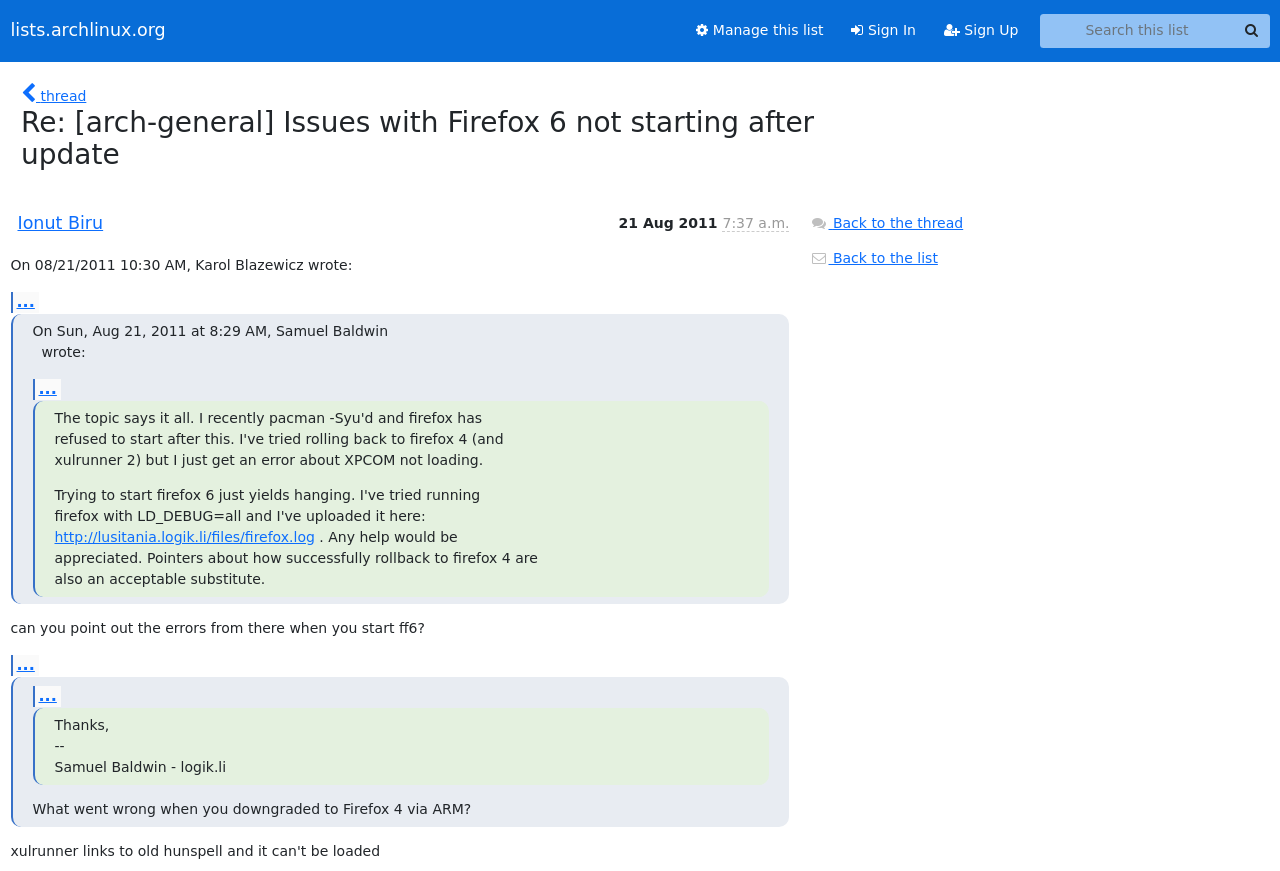Please identify the bounding box coordinates of the clickable element to fulfill the following instruction: "Back to the thread". The coordinates should be four float numbers between 0 and 1, i.e., [left, top, right, bottom].

[0.633, 0.246, 0.753, 0.265]